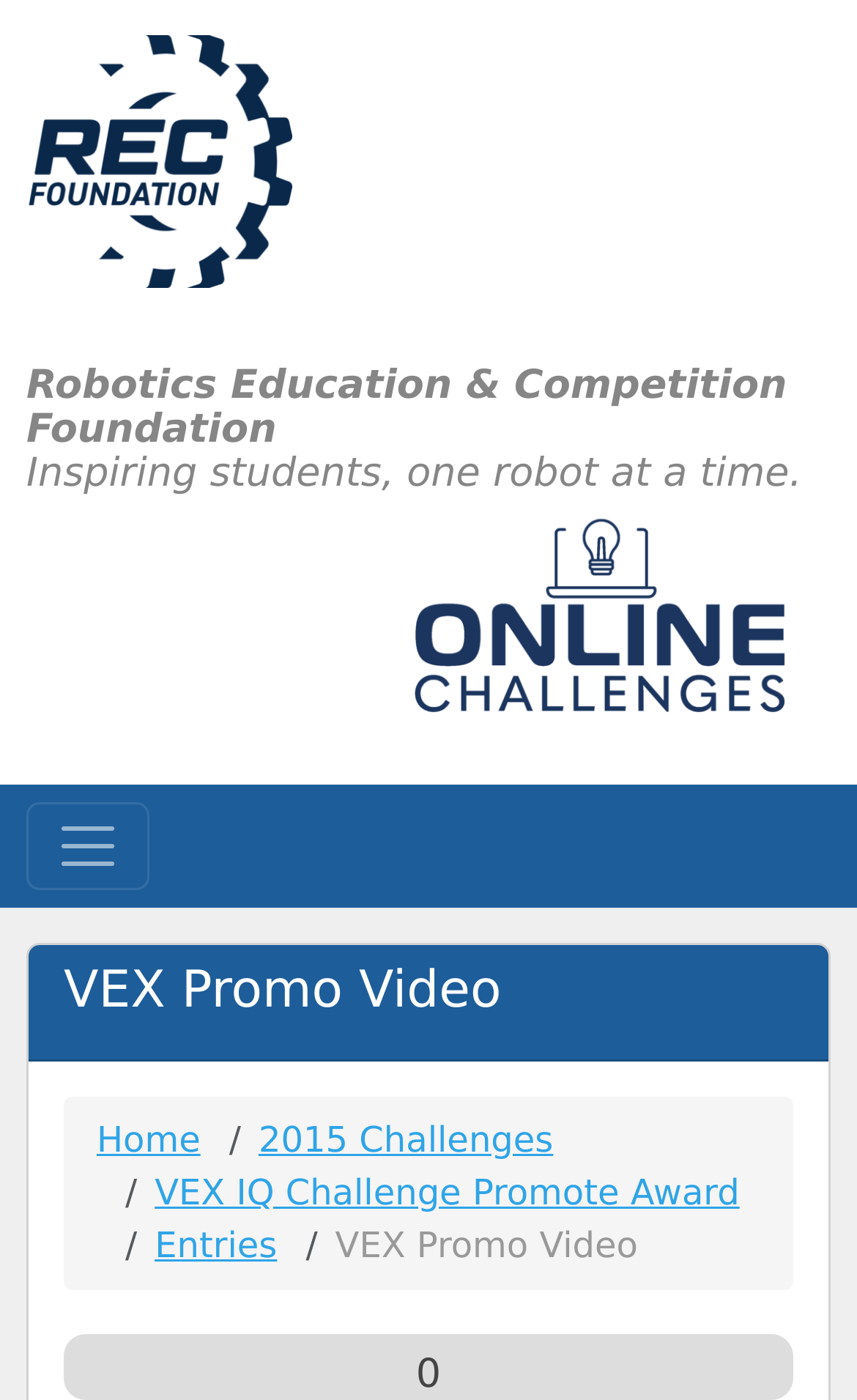Please respond to the question using a single word or phrase:
What is the purpose of the toggle navigation button?

To control navbarNavDropdown